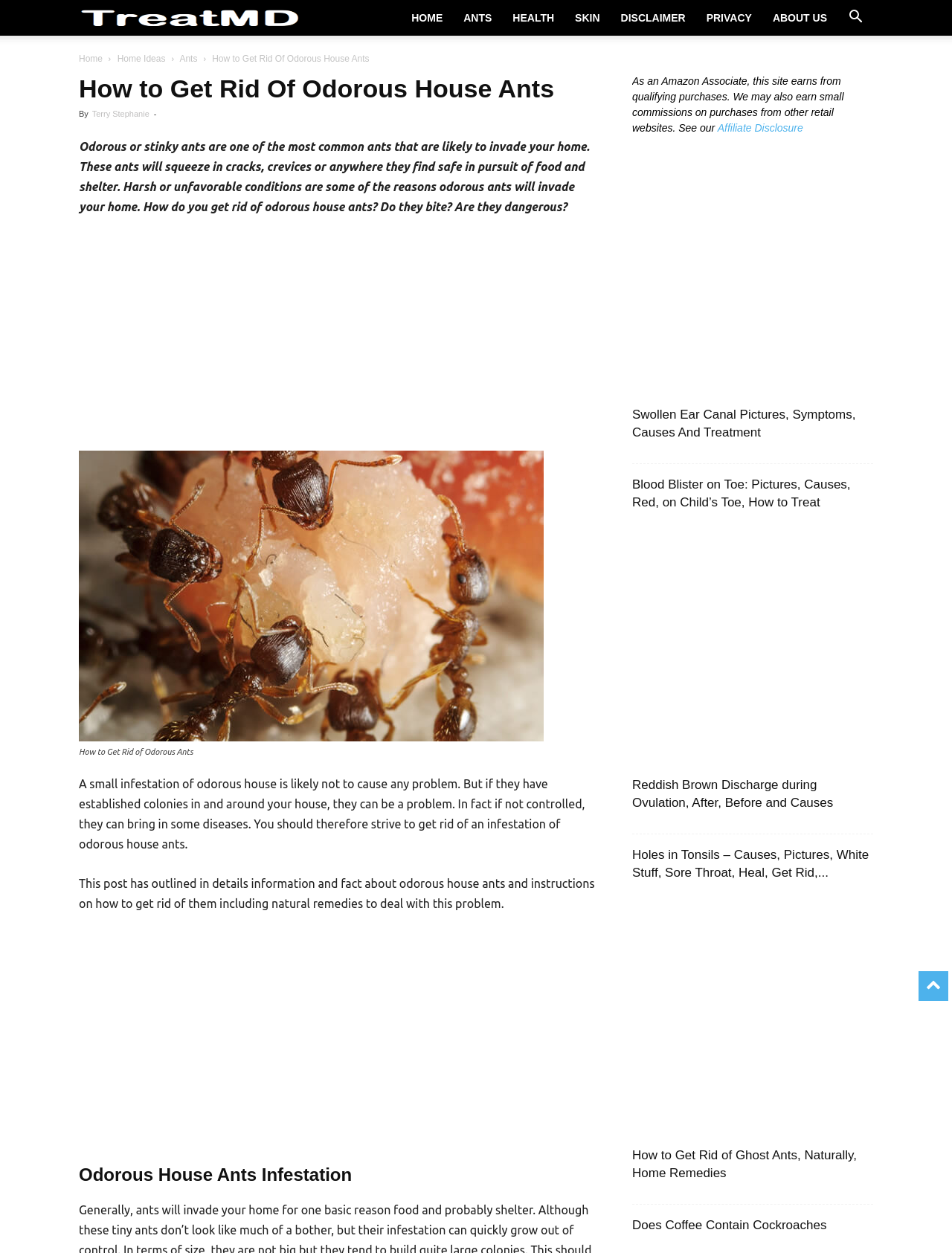Illustrate the webpage's structure and main components comprehensively.

This webpage is about getting rid of odorous house ants. At the top, there is a navigation bar with links to "HOME", "ANTS", "HEALTH", "SKIN", "DISCLAIMER", "PRIVACY", and "ABOUT US". Below the navigation bar, there is a header section with a title "How to Get Rid Of Odorous House Ants" and a subtitle "By Terry Stephanie". 

The main content of the webpage is divided into several sections. The first section provides an introduction to odorous house ants, explaining that they are common ants that can invade homes in search of food and shelter. This section also asks questions about how to get rid of them and whether they bite or are dangerous.

Below the introduction, there is an advertisement section. Next, there is a figure with a caption "How to Get Rid of Odorous Ants". 

The following section discusses the problems caused by odorous house ants, including the potential to bring diseases if not controlled. It also mentions that the post will provide information on how to get rid of them, including natural remedies.

There are several advertisement sections scattered throughout the webpage. 

The webpage also has a section with links to other related articles, including "Swollen Ear Canal Pictures, Symptoms, Causes And Treatment", "Blood Blister on Toe: Pictures, Causes, Red, on Child’s Toe, How to Treat", "Reddish Brown Discharge during Ovulation, After, Before and Causes", "Holes in Tonsils – Causes, Pictures, White Stuff, Sore Throat, Heal, Get Rid,...", "How to Get Rid of Ghost Ants, Naturally, Home Remedies", and "Does Coffee Contain Cockroaches". 

At the bottom of the webpage, there is a disclaimer section that mentions the website earns from qualifying purchases and may also earn small commissions on purchases from other retail websites.